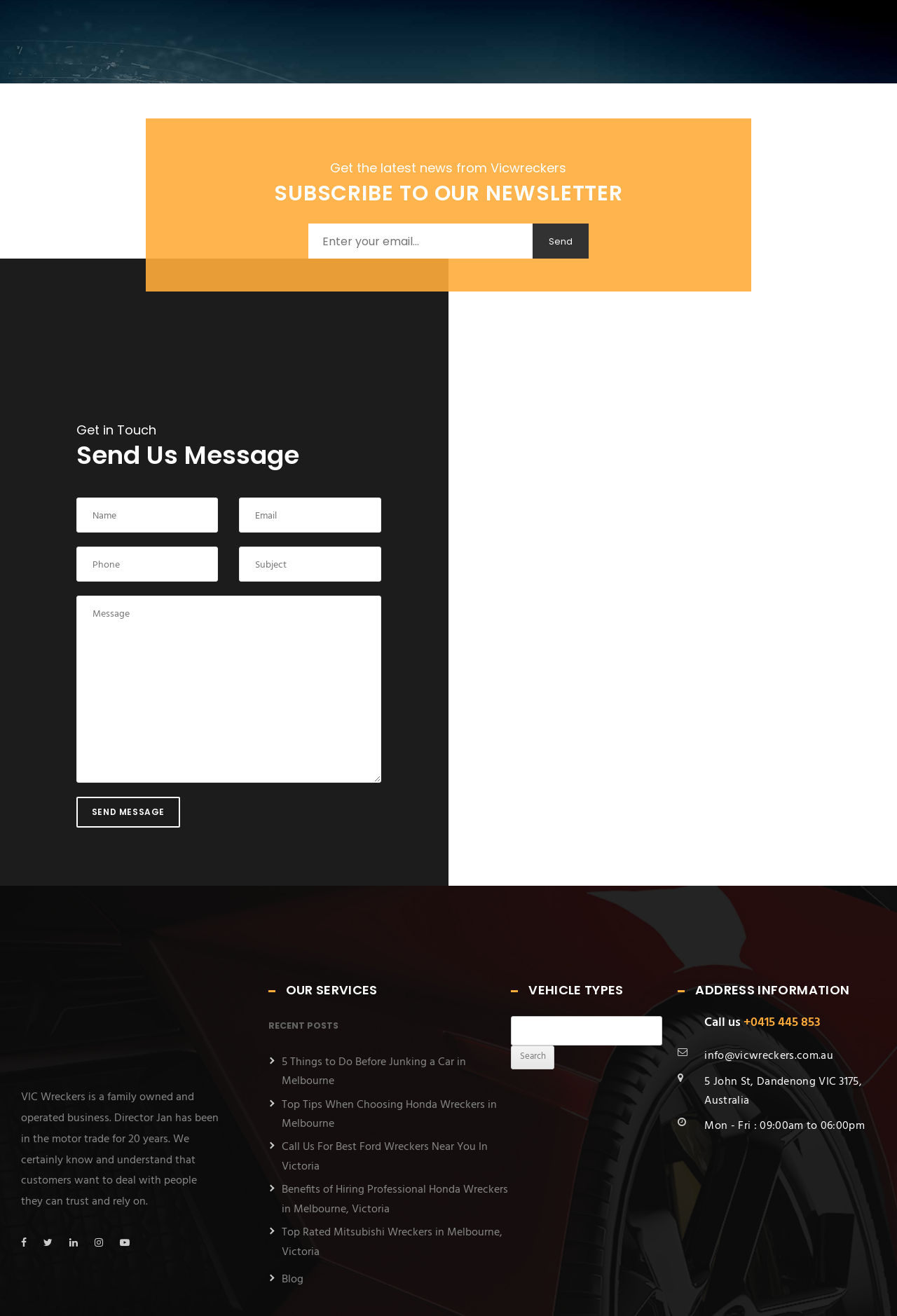Given the element description parent_node: Search for: name="s", specify the bounding box coordinates of the corresponding UI element in the format (top-left x, top-left y, bottom-right x, bottom-right y). All values must be between 0 and 1.

[0.57, 0.772, 0.738, 0.794]